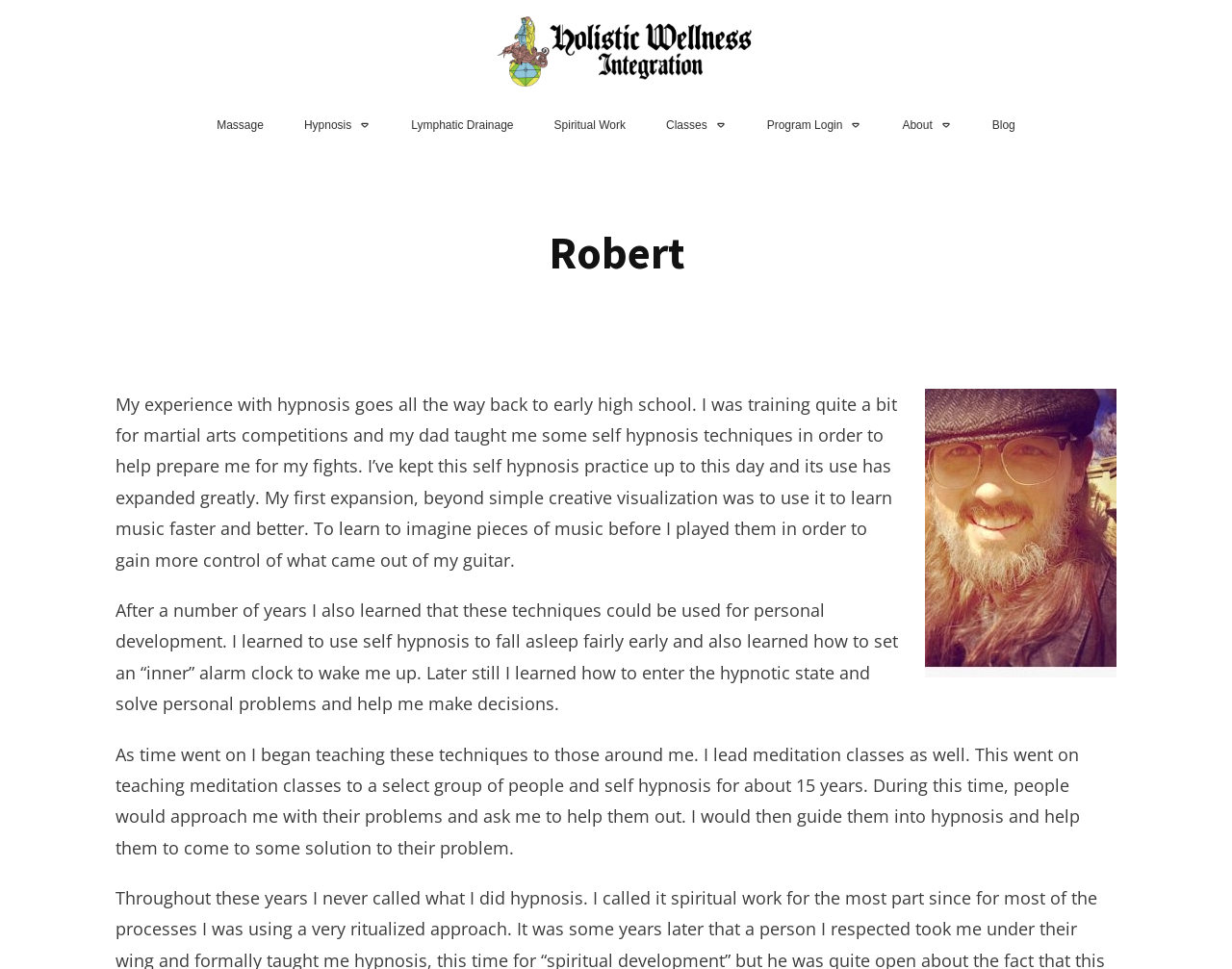Generate a comprehensive description of the webpage.

The webpage is about Robert, a hypnotherapist, and his experience with hypnosis. At the top, there is a navigation menu with links to various services, including Massage, Hypnosis, Lymphatic Drainage, Spiritual Work, Classes, Program Login, About, and Blog. Each link has a small icon next to it.

Below the navigation menu, there is a large heading with the name "Robert". Underneath the heading, there is a brief introduction to Robert's experience with hypnosis, which started in high school when his dad taught him self-hypnosis techniques to prepare for martial arts competitions. The text explains how Robert expanded his self-hypnosis practice to learn music faster and better, and later used it for personal development, such as falling asleep early and solving personal problems.

The introduction is divided into three paragraphs, with the first paragraph describing Robert's early experience with hypnosis, the second paragraph explaining how he used self-hypnosis for personal development, and the third paragraph detailing how he began teaching these techniques to others and helping them with their problems.